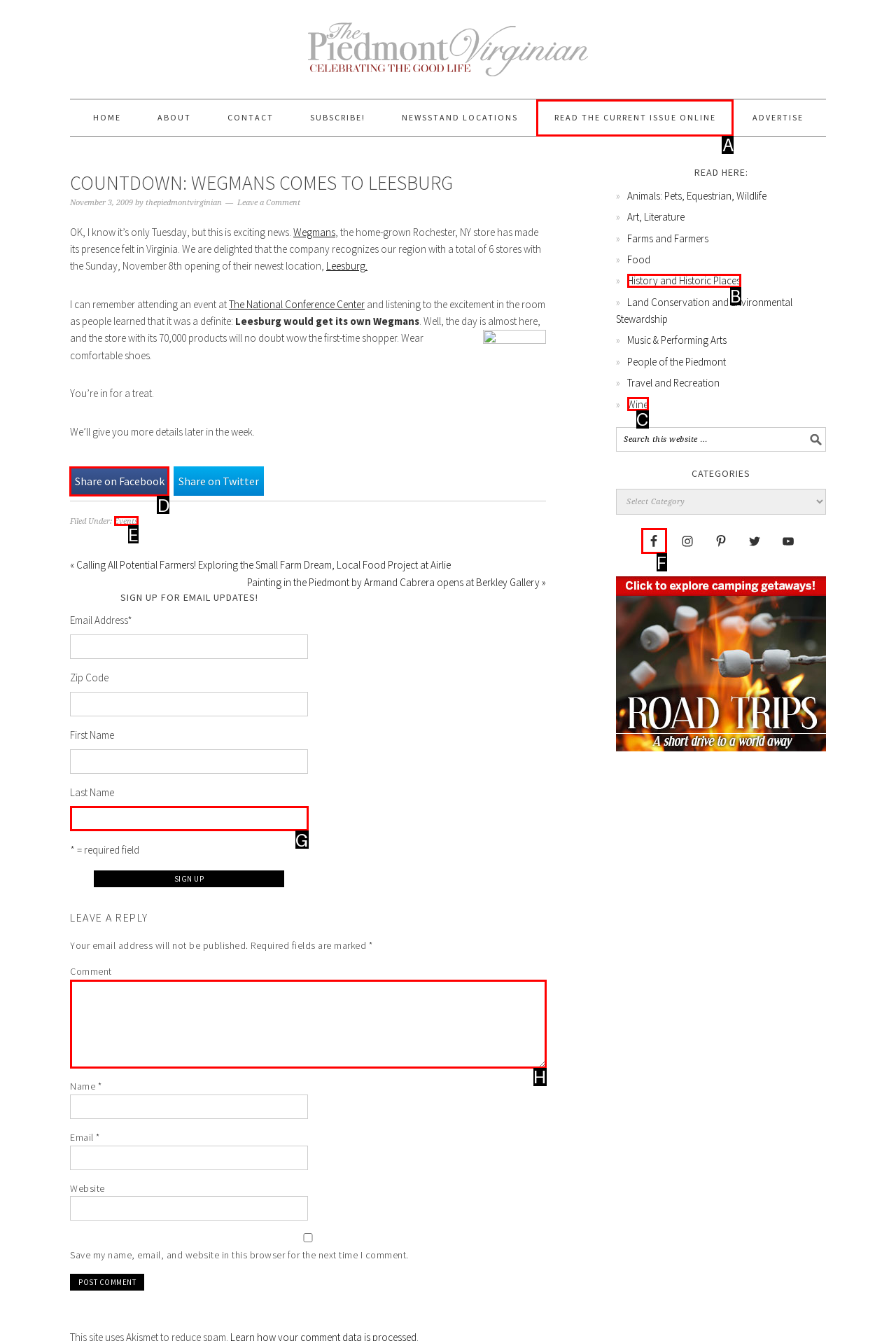Determine the letter of the element I should select to fulfill the following instruction: Share on Facebook. Just provide the letter.

D